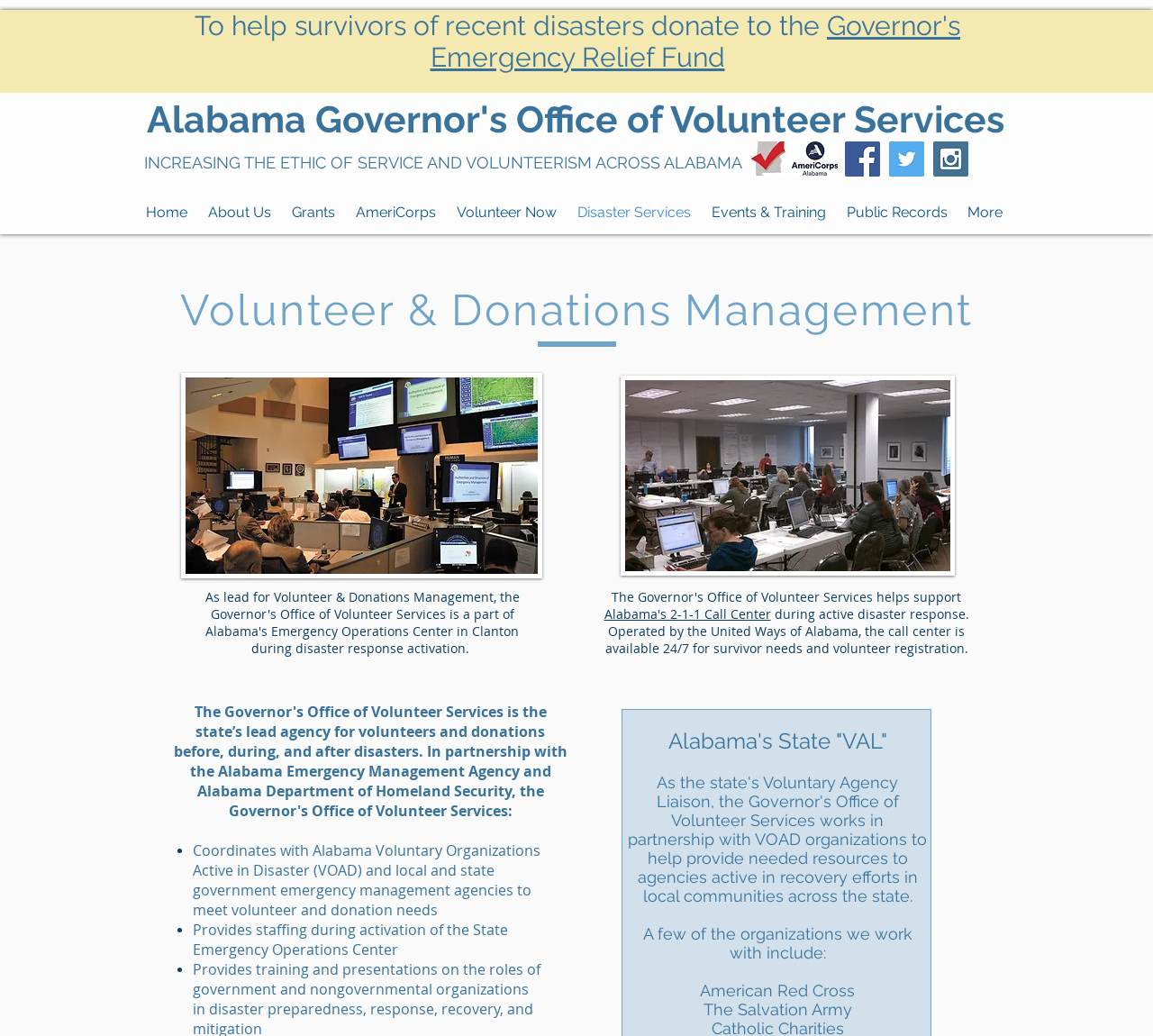Identify the bounding box coordinates of the specific part of the webpage to click to complete this instruction: "Donate to the Governor's Emergency Relief Fund".

[0.373, 0.01, 0.833, 0.07]